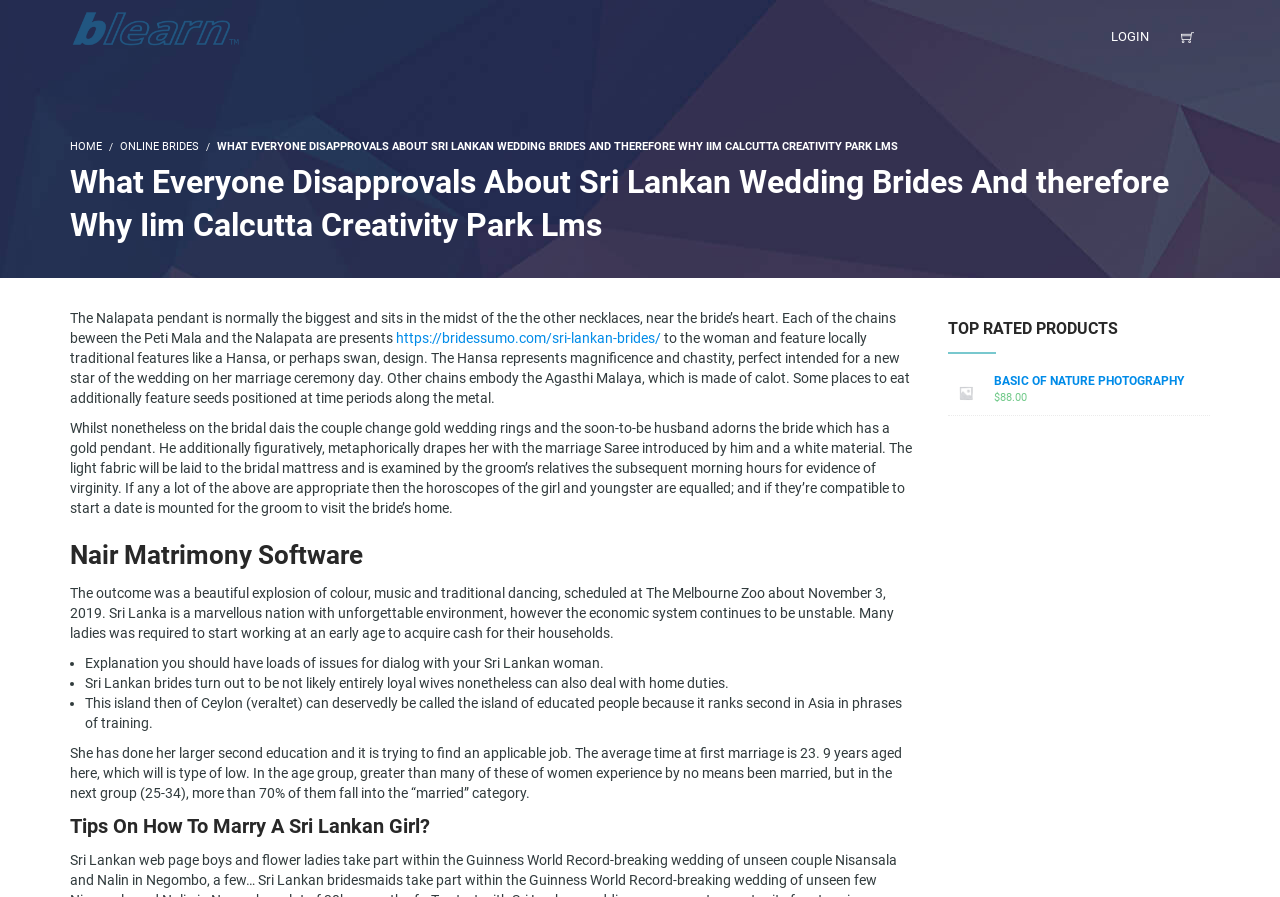Please give a succinct answer to the question in one word or phrase:
What is the price of the 'BASIC OF NATURE PHOTOGRAPHY' product?

$88.00